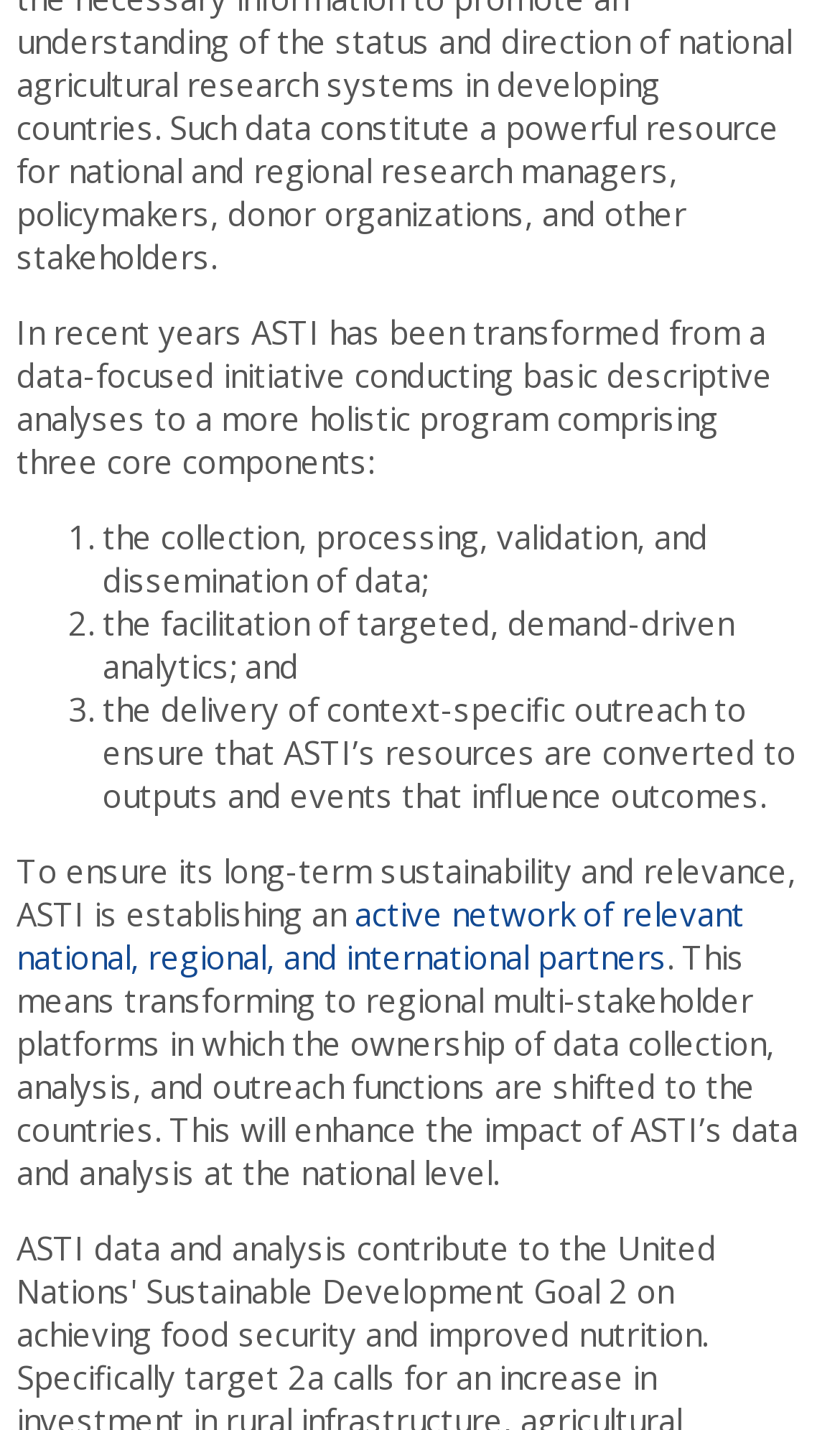What is ASTI establishing to ensure its long-term sustainability?
Using the image, elaborate on the answer with as much detail as possible.

The webpage states that to ensure its long-term sustainability and relevance, ASTI is establishing an active network of relevant national, regional, and international partners.